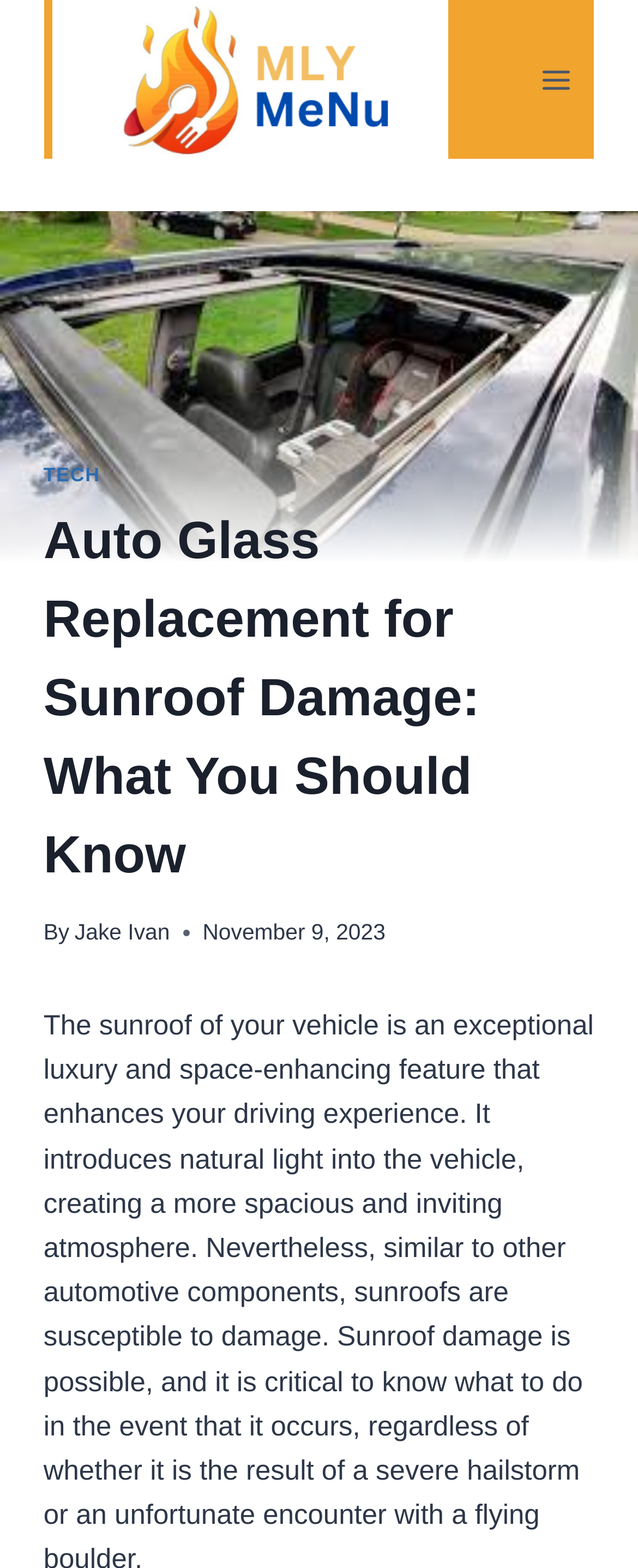Generate a comprehensive description of the webpage.

The webpage appears to be an article about auto glass replacement for sunroof damage. At the top left corner, there is a link to "MLY Menu" accompanied by an image with the same name. To the right of this, there is a button labeled "Open menu". 

Below these elements, a large image takes up the full width of the page, with a header section overlayed on top of it. The header section contains a link to "TECH" on the left, followed by a heading that reads "Auto Glass Replacement for Sunroof Damage: What You Should Know". 

To the right of the heading, there is a byline that reads "By" followed by a link to the author's name, "Jake Ivan". Next to the byline, there is a timestamp indicating that the article was published on November 9, 2023.